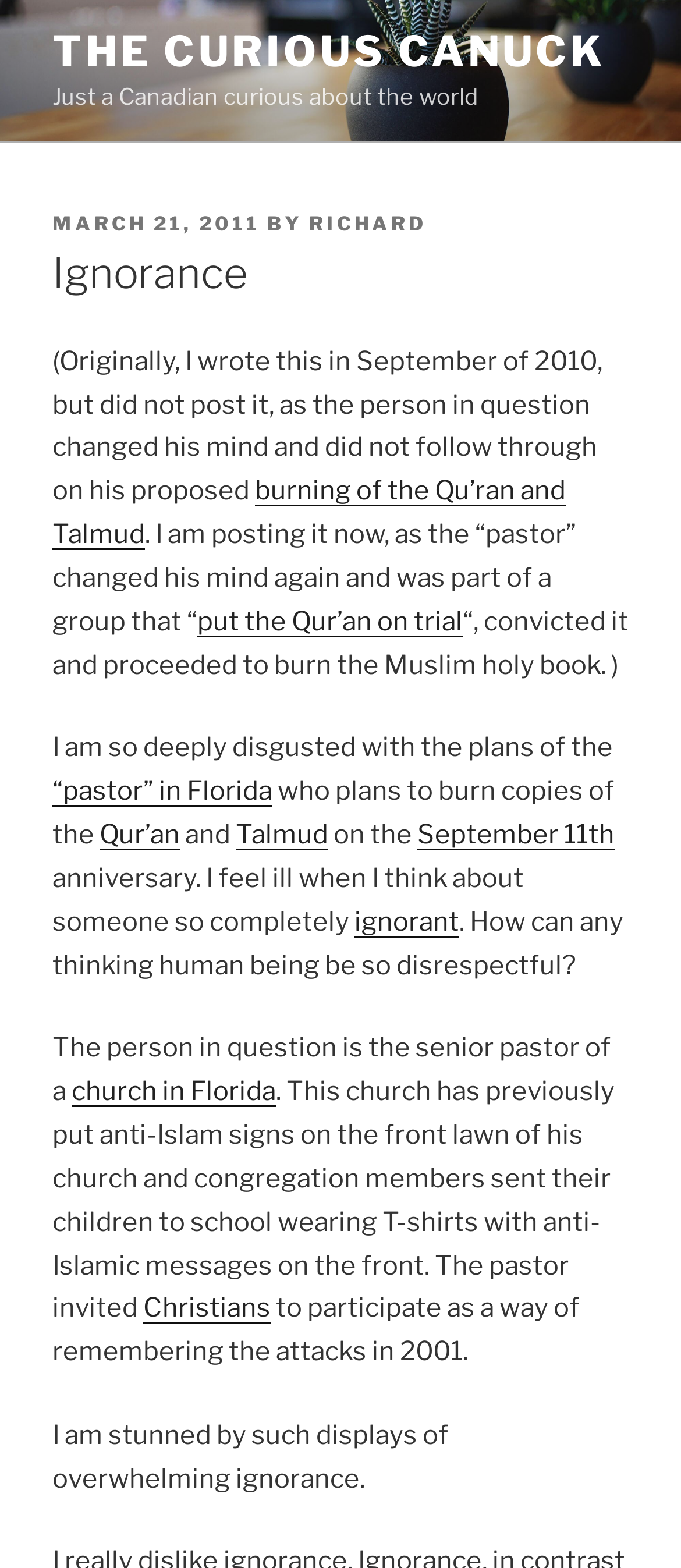Determine the bounding box coordinates for the area that should be clicked to carry out the following instruction: "Read the post dated March 21, 2011".

[0.077, 0.135, 0.382, 0.15]